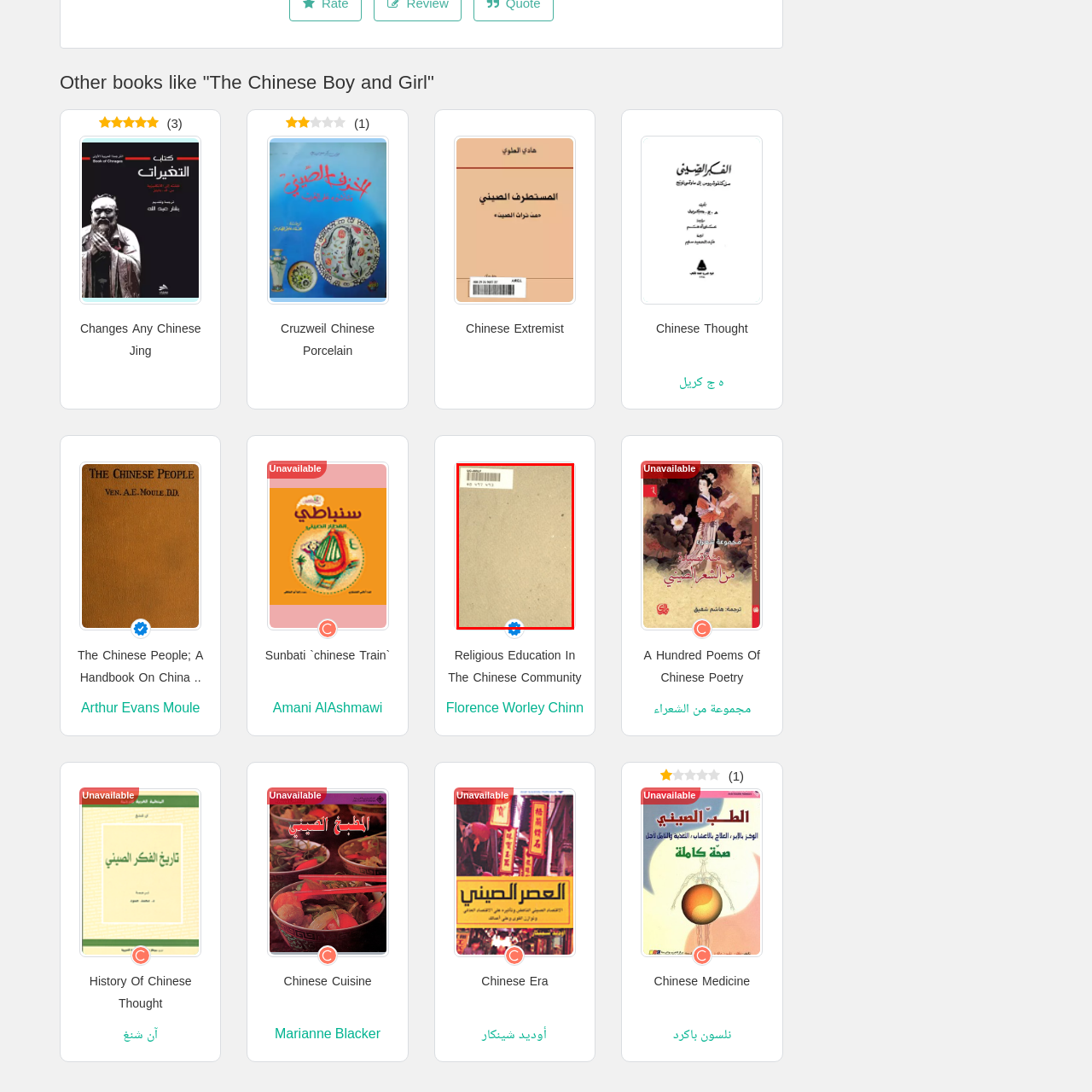Provide an extensive and detailed caption for the image section enclosed by the red boundary.

The image depicts the back cover of a book titled "Religious Education In The Chinese Community Of San Francisco." It features a textured beige paper background with traces of wear and possibly some specks of dust, illustrating a sense of age and use. In the top left corner, there is a barcode label, indicating that this book might be part of a library collection or an archived item. The bottom of the image is partially obscured by a blue emblem, which likely represents a library or institution. This image serves to portray the physical characteristics of the book, providing a glimpse into its identity and its relevance within the context of Chinese religious education in a specific community.